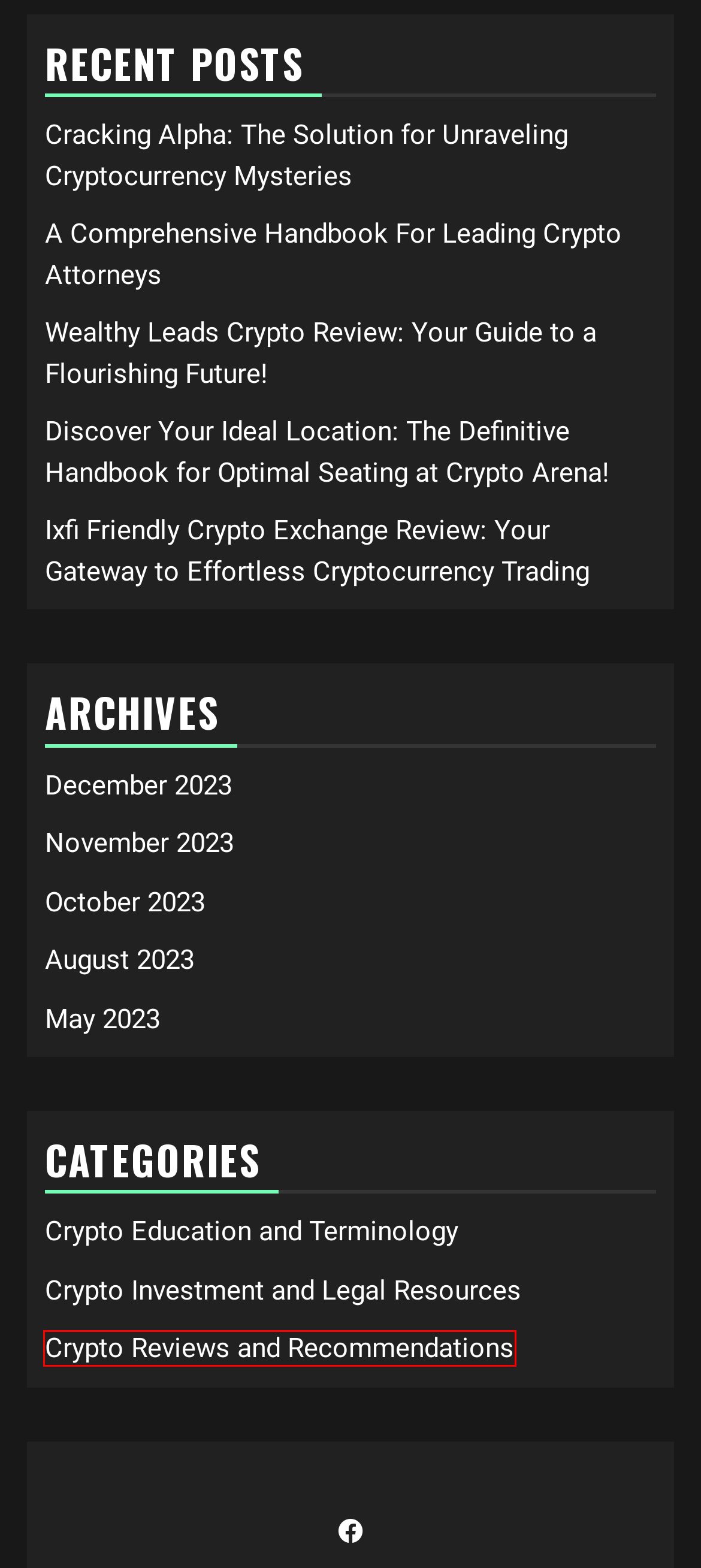Observe the screenshot of a webpage with a red bounding box around an element. Identify the webpage description that best fits the new page after the element inside the bounding box is clicked. The candidates are:
A. Best Crypto Law Firms: Navigate the Blockchain Legal Maze
B. August 2023 - Safe Sun Crypto
C. Best Seats At Crypto Arena: Find Your Perfect Spot
D. December 2023 - Safe Sun Crypto
E. May 2023 - Safe Sun Crypto
F. Crypto Investment and Legal Resources Archives - Safe Sun Crypto
G. Ixfi Friendly Crypto Exchange Review: A Secure Trading Hub
H. Crypto Reviews and Recommendations Archives - Safe Sun Crypto

H